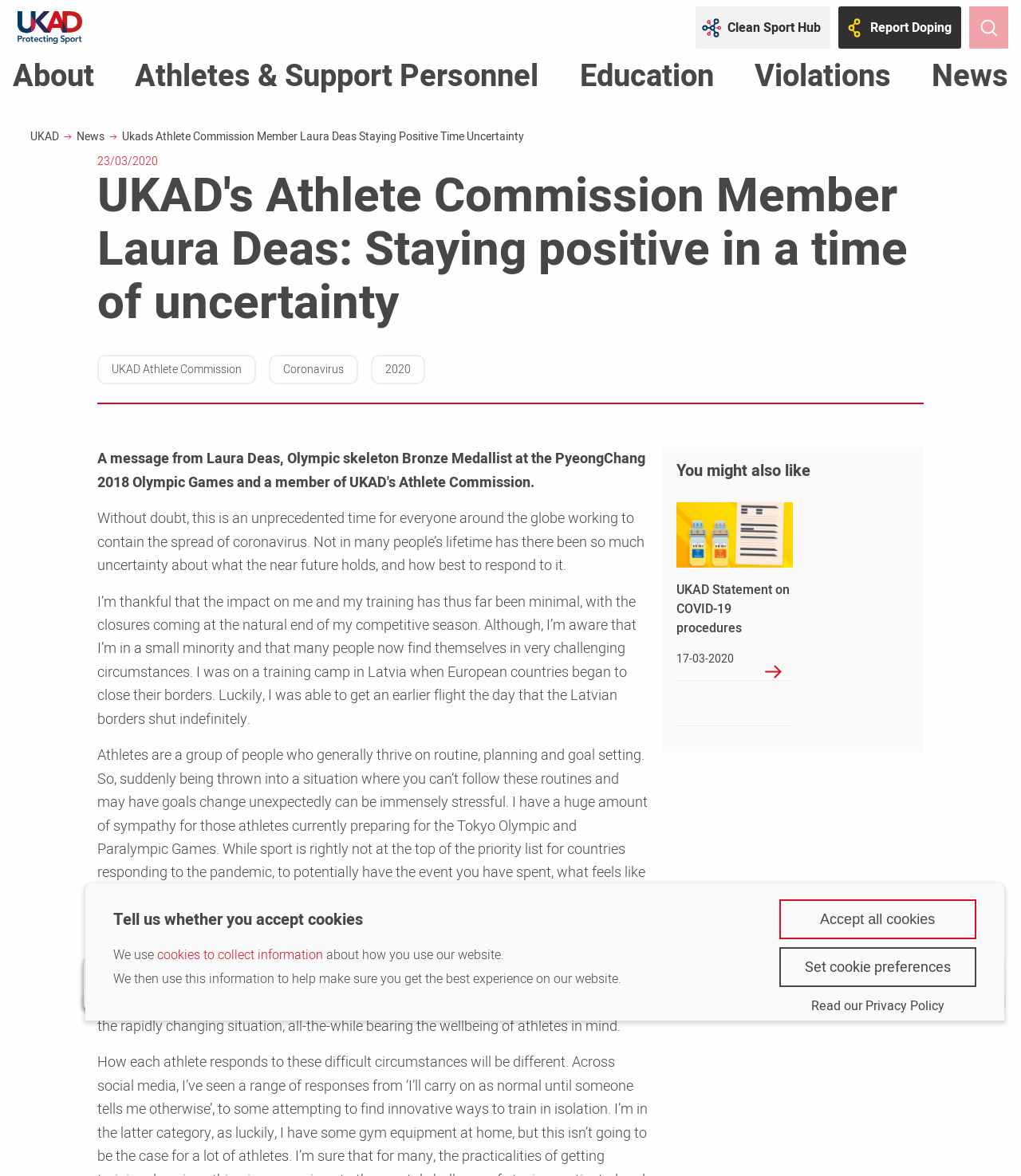Identify the bounding box for the UI element that is described as follows: "Set cookie preferences".

[0.763, 0.805, 0.956, 0.84]